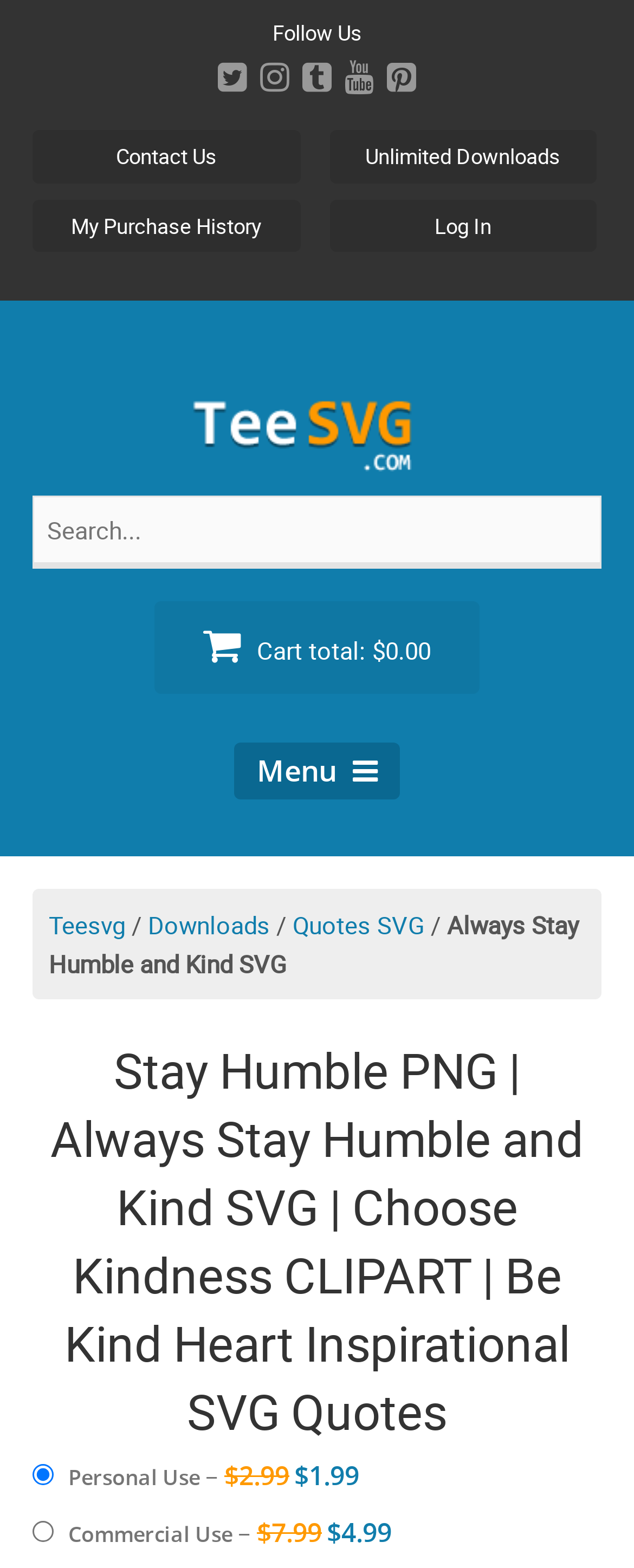Show the bounding box coordinates for the element that needs to be clicked to execute the following instruction: "Search for SVG files". Provide the coordinates in the form of four float numbers between 0 and 1, i.e., [left, top, right, bottom].

[0.051, 0.316, 0.949, 0.363]